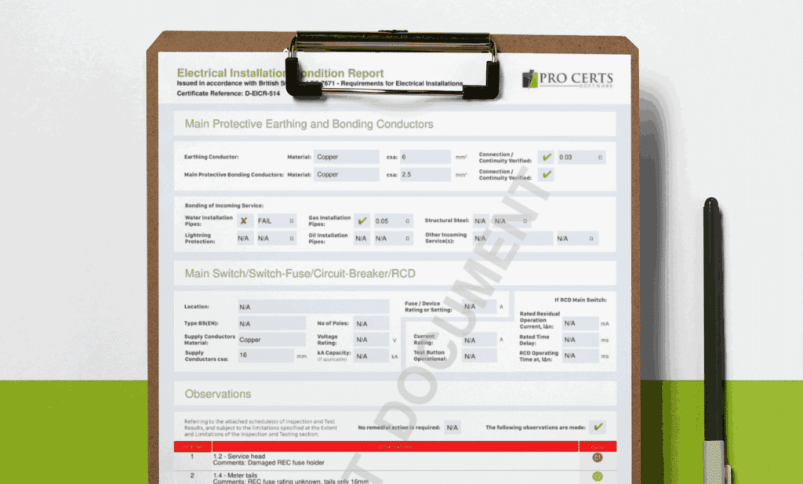Provide your answer in a single word or phrase: 
What is being inspected in the report?

Electrical installation